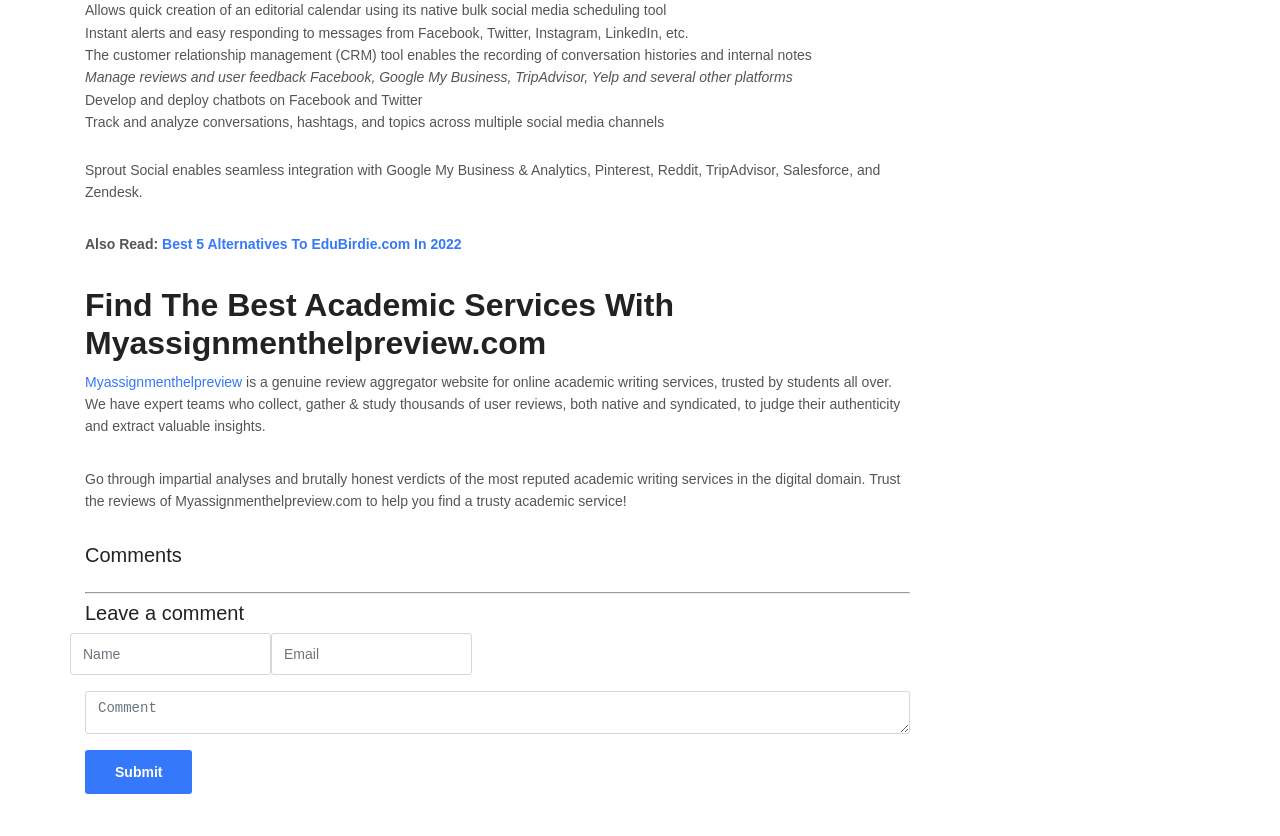Please answer the following question using a single word or phrase: 
What is the purpose of the CRM tool?

Recording conversation histories and internal notes